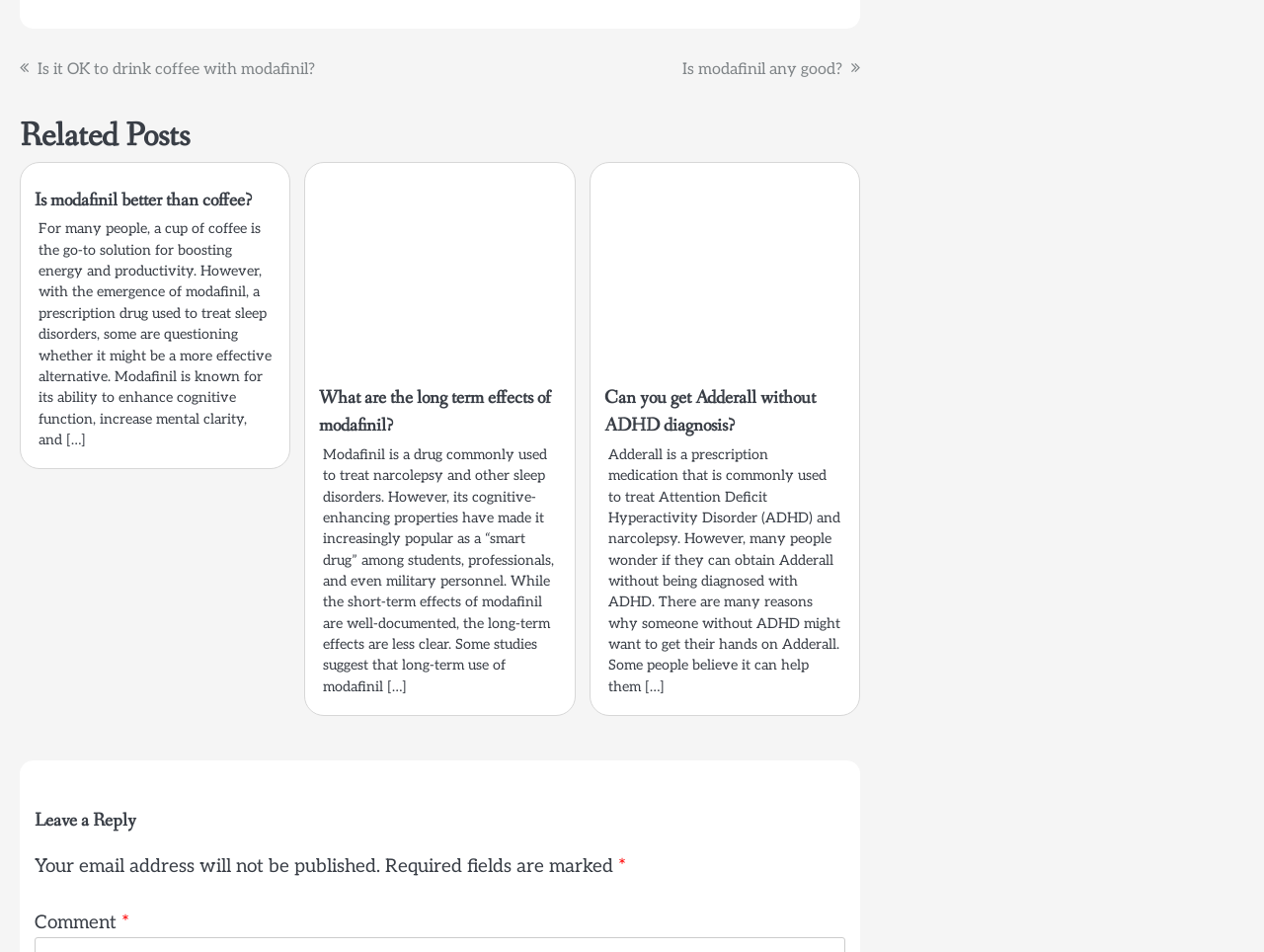How many related posts are there?
Provide a detailed and extensive answer to the question.

I counted the number of article elements under the 'Related Posts' heading, and there are three of them.